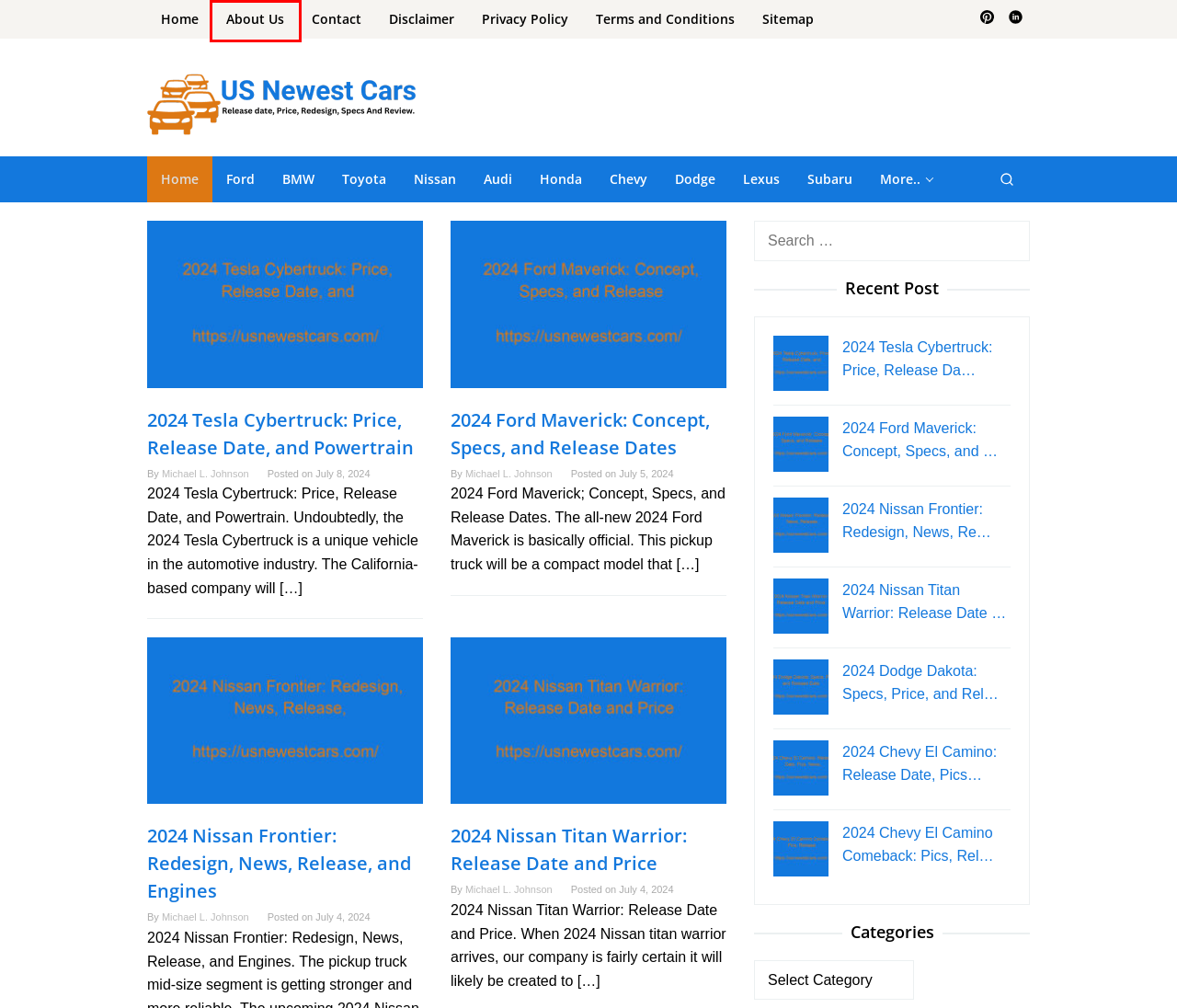Analyze the given webpage screenshot and identify the UI element within the red bounding box. Select the webpage description that best matches what you expect the new webpage to look like after clicking the element. Here are the candidates:
A. 2024 Chevy El Camino: Release Date, Pics, News, and Specs
B. Nissan | US Newest Cars
C. Lexus | US Newest Cars
D. Privacy Policy | US Newest Cars
E. 2024 Dodge Dakota: Specs, Price, and Release Date
F. About | US Newest Cars
G. 2024 Tesla Cybertruck: Price, Release Date, and Powertrain
H. Audi | US Newest Cars

F